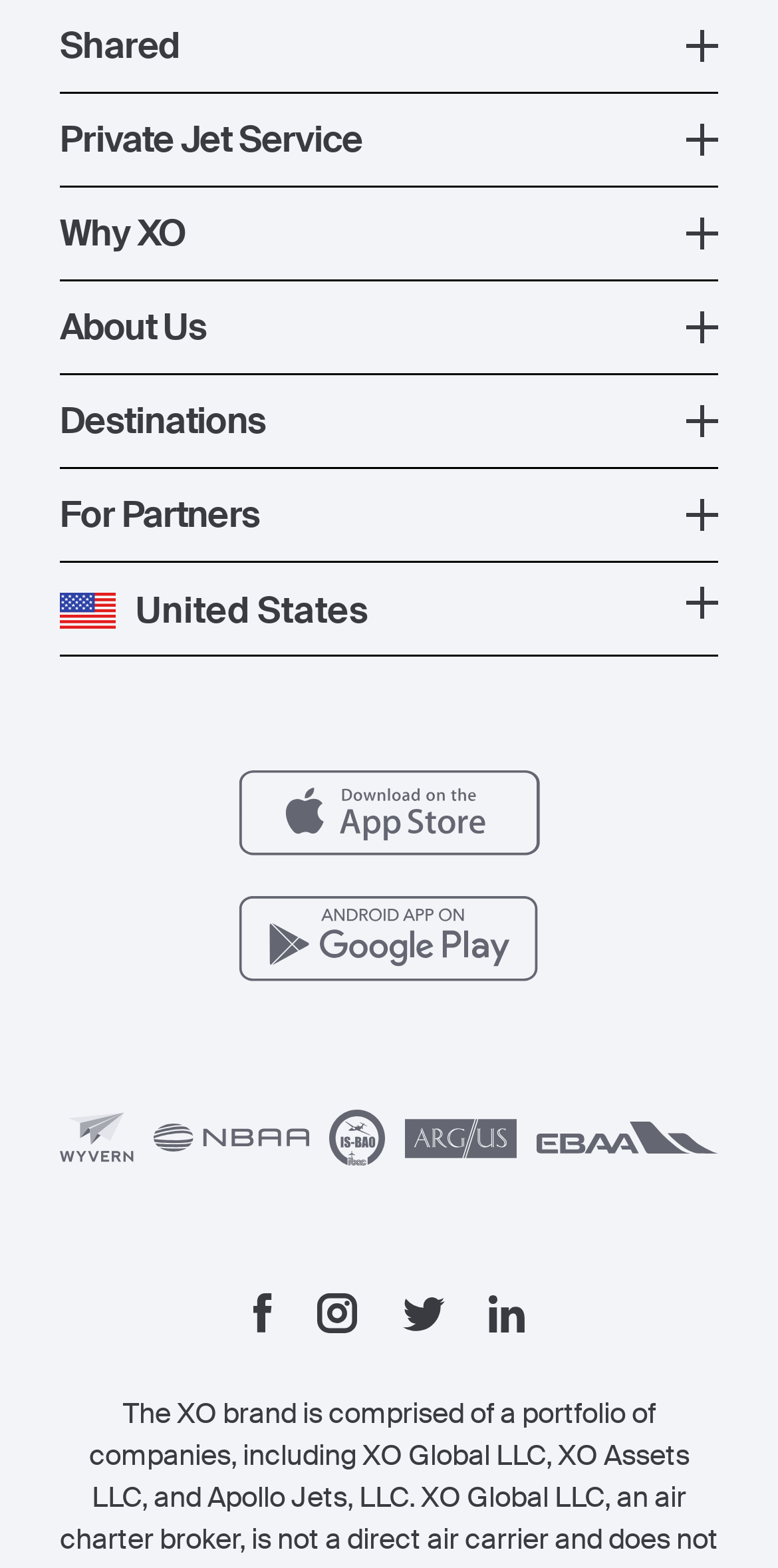Specify the bounding box coordinates of the area to click in order to execute this command: 'Click on Private Jet'. The coordinates should consist of four float numbers ranging from 0 to 1, and should be formatted as [left, top, right, bottom].

[0.077, 0.008, 0.277, 0.038]